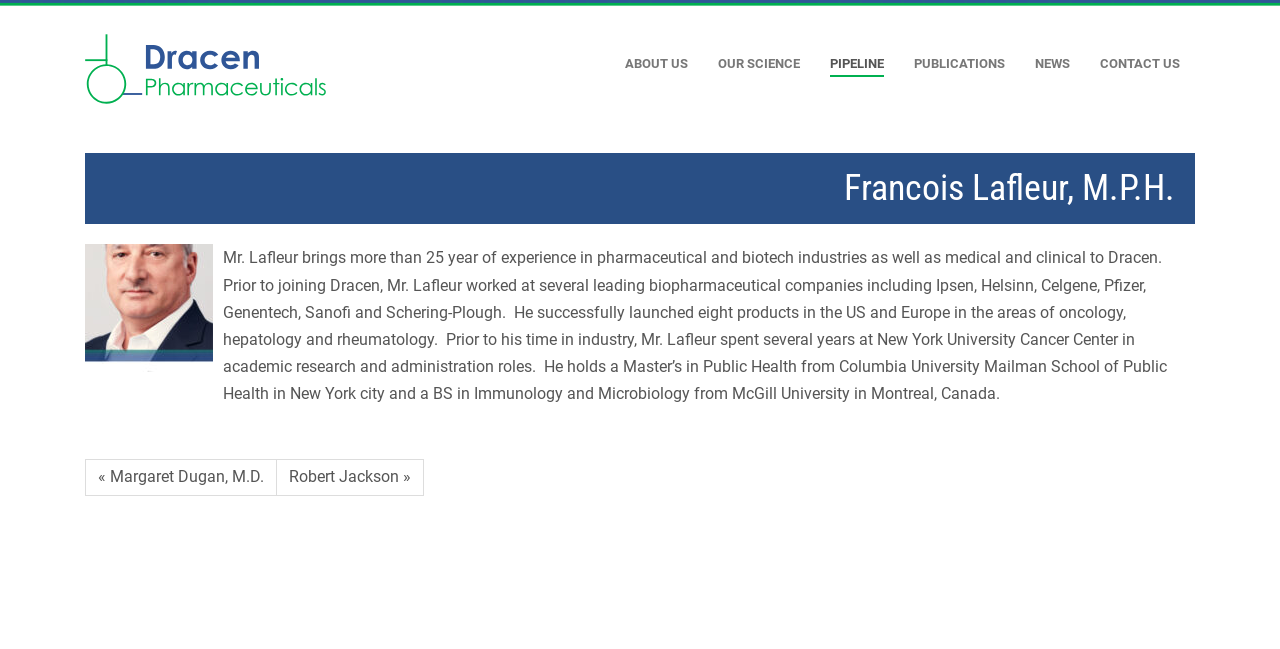What is the name of the person described on this webpage?
Using the visual information, answer the question in a single word or phrase.

Francois Lafleur